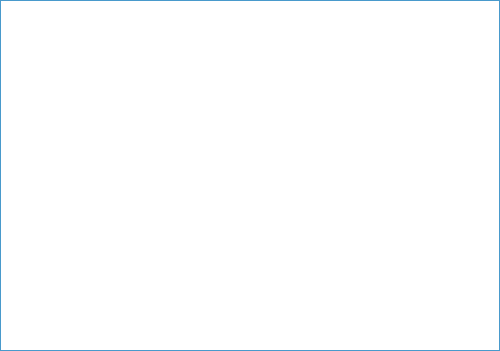Describe every significant element in the image thoroughly.

The image showcases the Mercure Bangkok Surawong, a new hotel that opened in March 2024. Located on Surawong Road in Bangkok's Bangrak District, this hotel is within walking distance of the Chong Nonsi BTS Station and offers modern amenities. With 219 stylish guest rooms, passengers can enjoy a rooftop bar and a Chinese restaurant on the premises. This establishment promises a convenient stay, ideally positioned just a short distance from the vibrant attractions of the city and the banks of the Chao Phraya River.